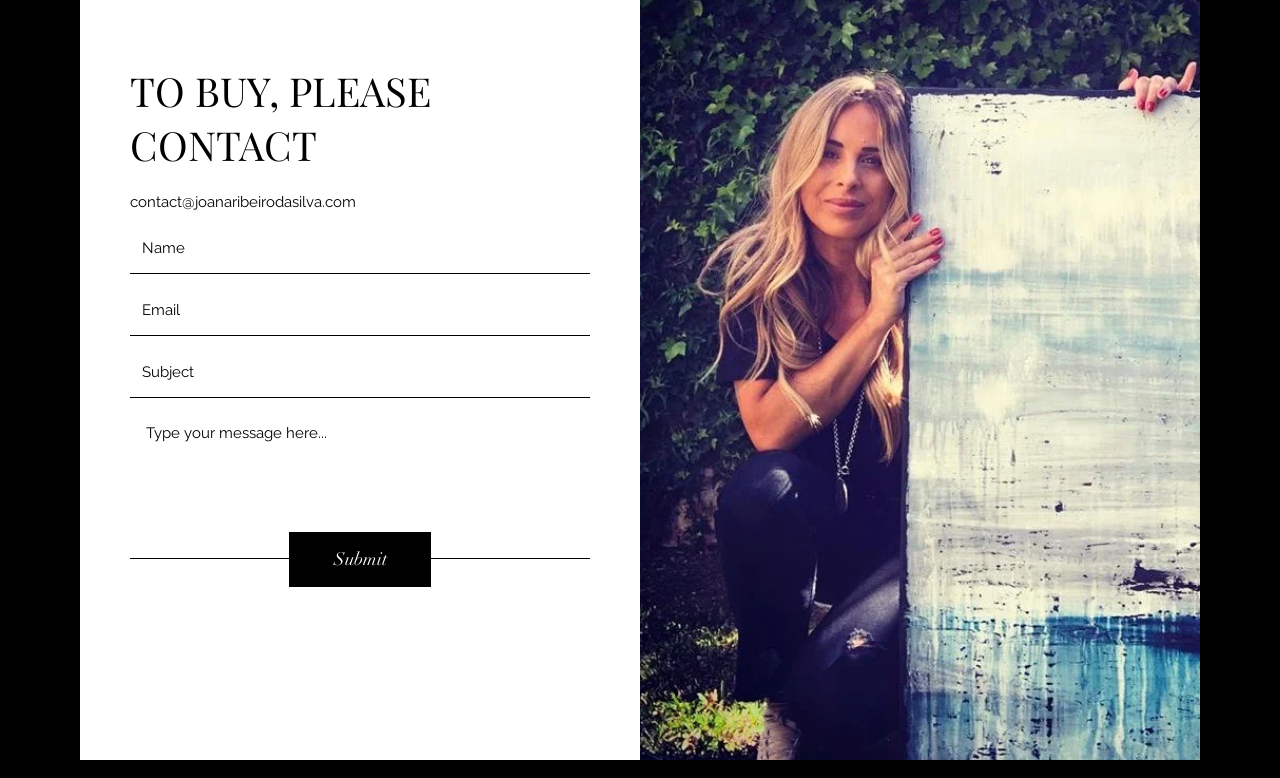Please provide a one-word or phrase answer to the question: 
What is the button label below the text fields?

Submit